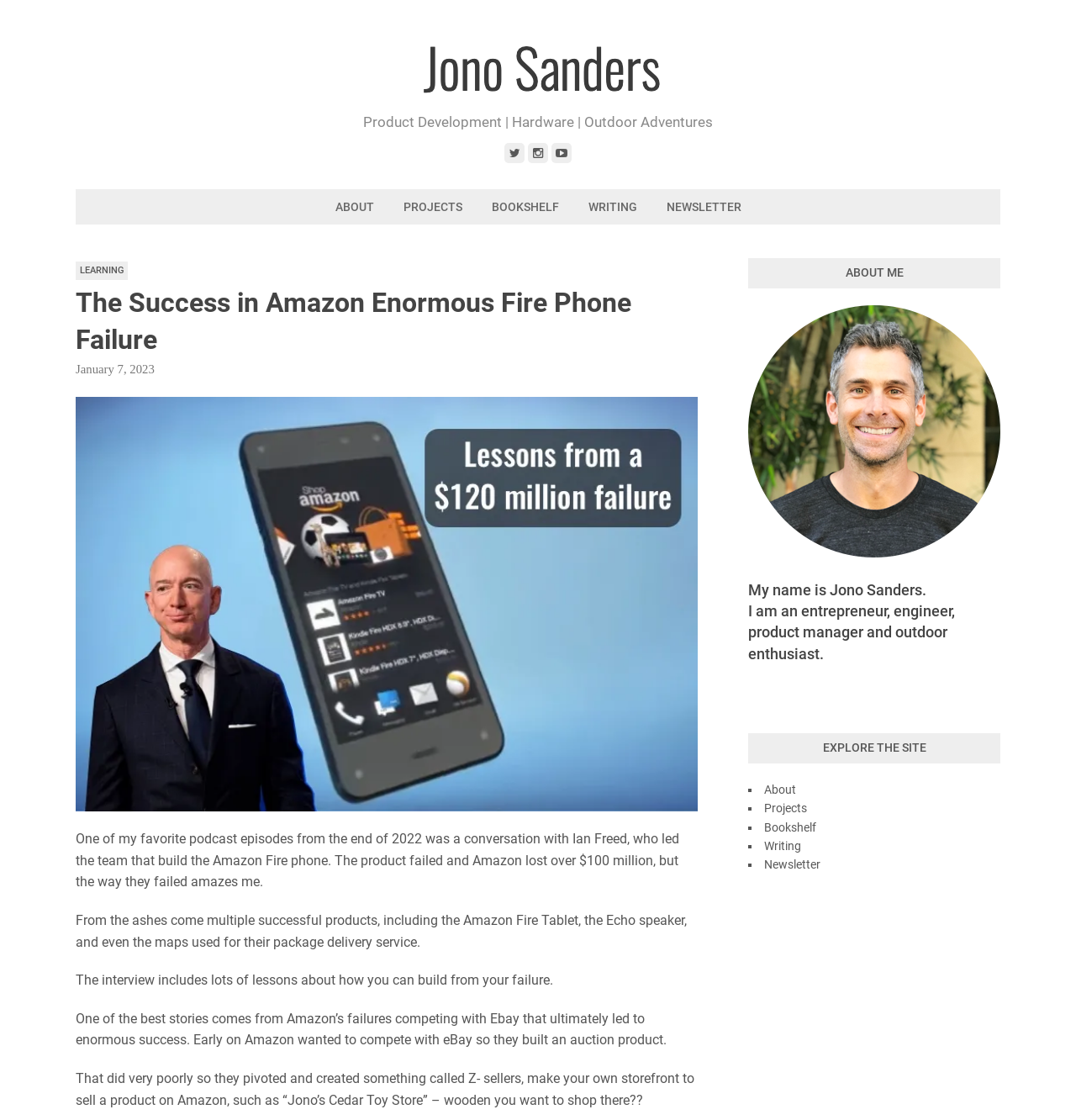Utilize the information from the image to answer the question in detail:
What is the topic of the main article?

The main article is about the lessons learned from Amazon's failure with the Fire Phone, which is evident from the heading 'The Success in Amazon Enormous Fire Phone Failure' and the subsequent paragraphs that discuss the failure and its aftermath.